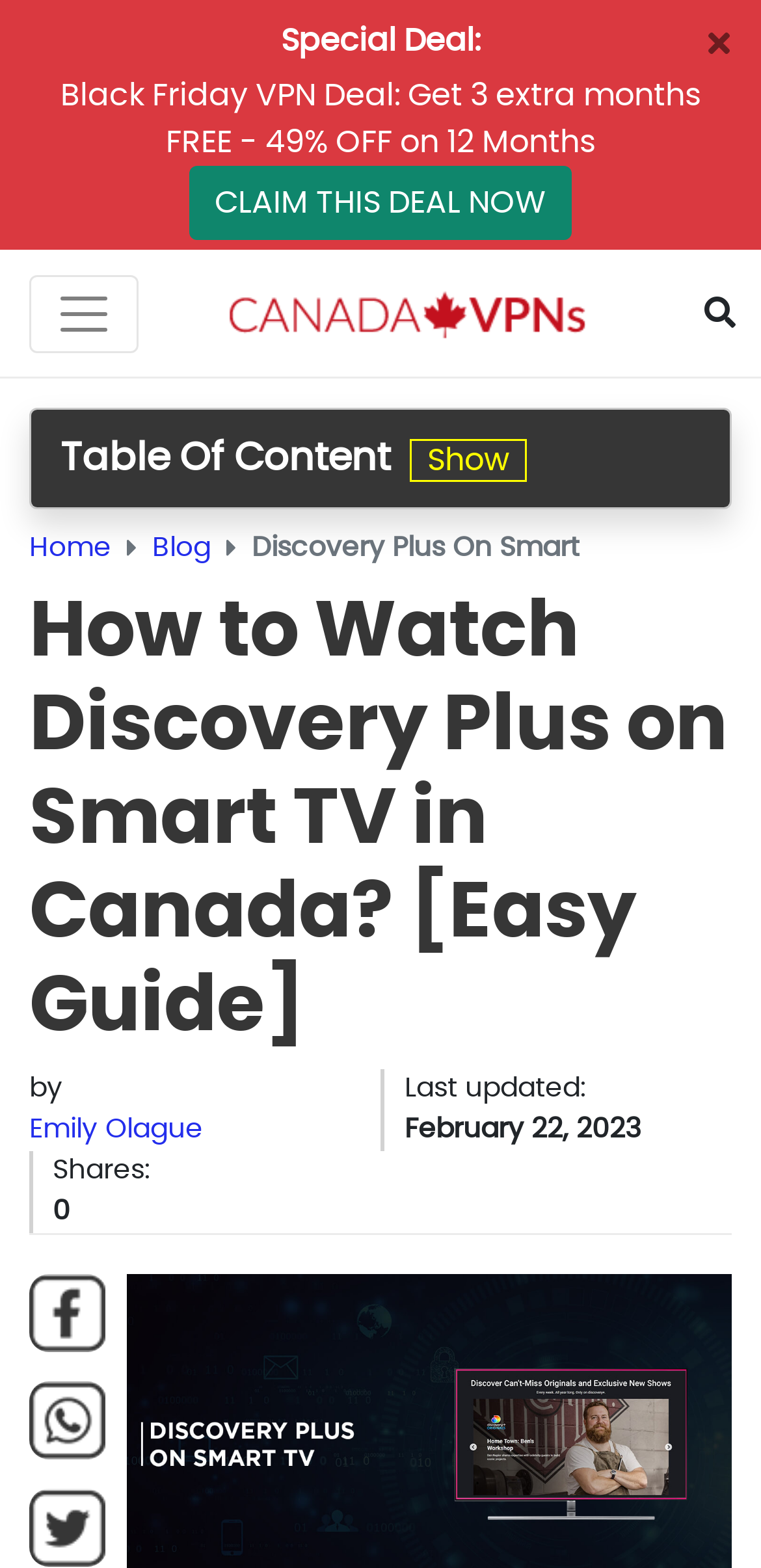Identify the bounding box coordinates of the part that should be clicked to carry out this instruction: "Claim the Black Friday VPN deal".

[0.051, 0.006, 0.949, 0.153]